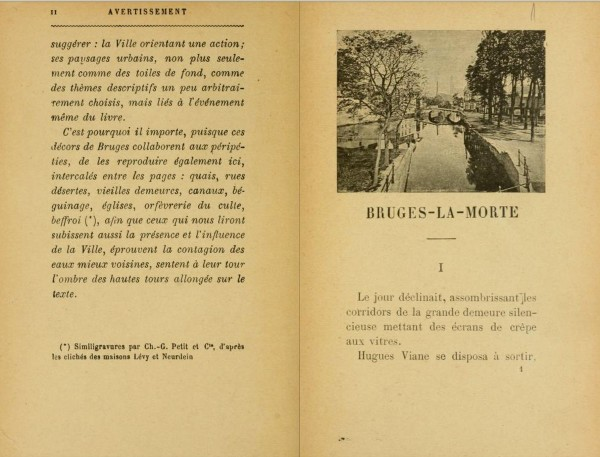What is the atmosphere of the scene?
Answer the question with as much detail as possible.

The caption describes the scene as having a 'peaceful atmosphere', which is reinforced by the presence of gently floating boats and the serene canal setting, evoking a sense of calmness and tranquility.